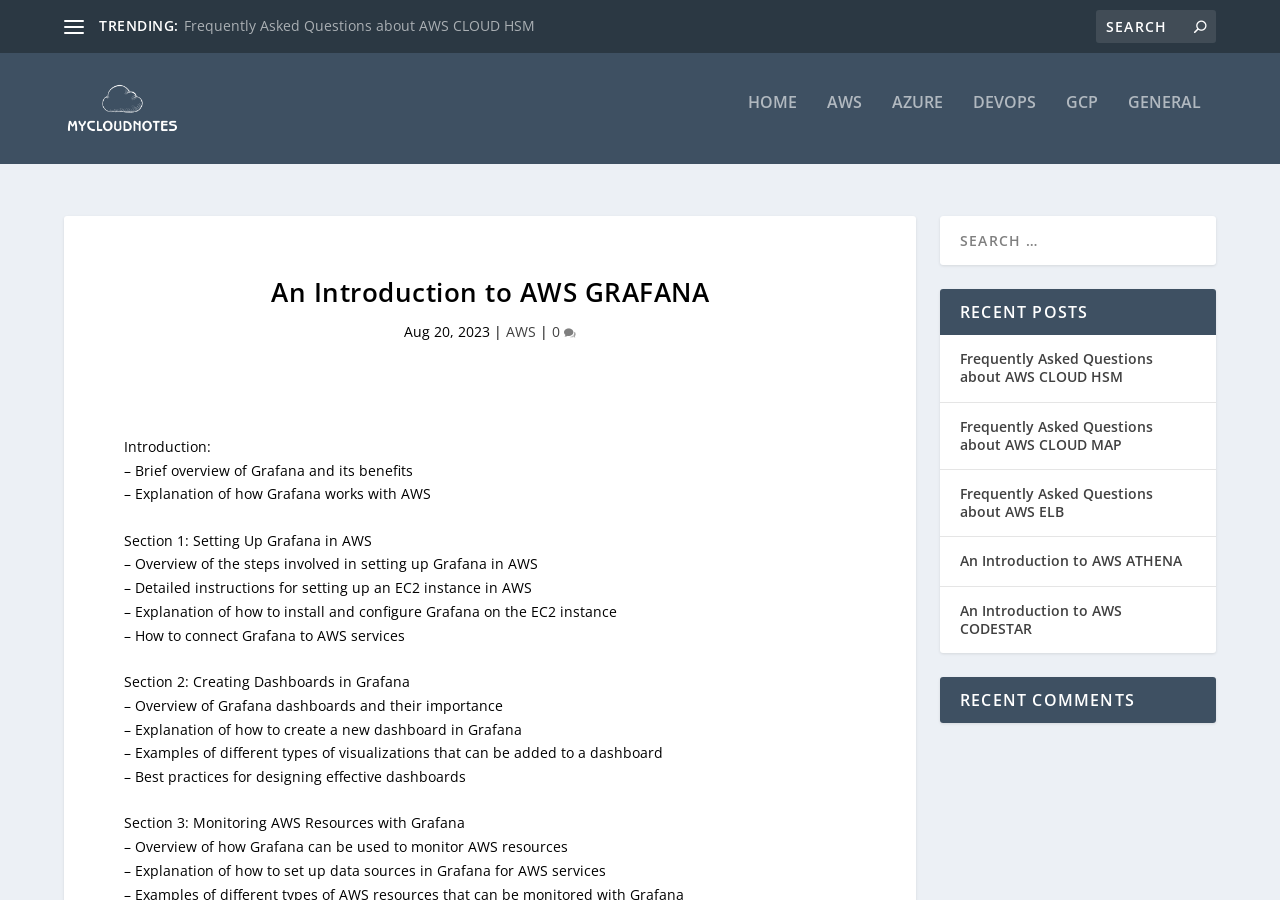From the details in the image, provide a thorough response to the question: What is the date of the webpage?

I found the date of the webpage by looking at the static text element 'Aug 20, 2023' which is located below the main title of the webpage.